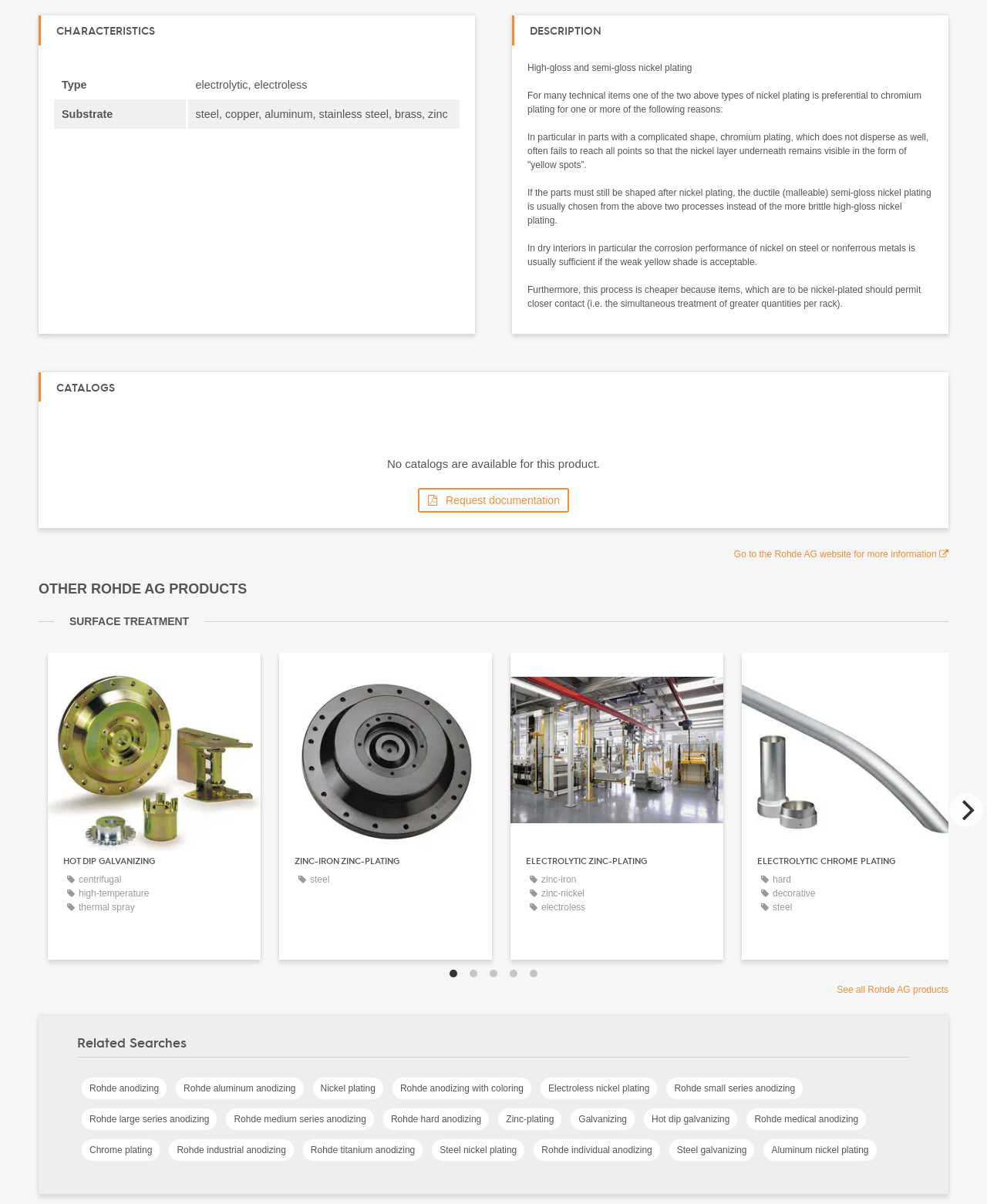What is the purpose of the 'Request documentation' button?
Using the image as a reference, answer the question in detail.

The 'Request documentation' button is likely used to request documentation related to the product or service being described on the webpage, as it is located in the 'CATALOGS' section.